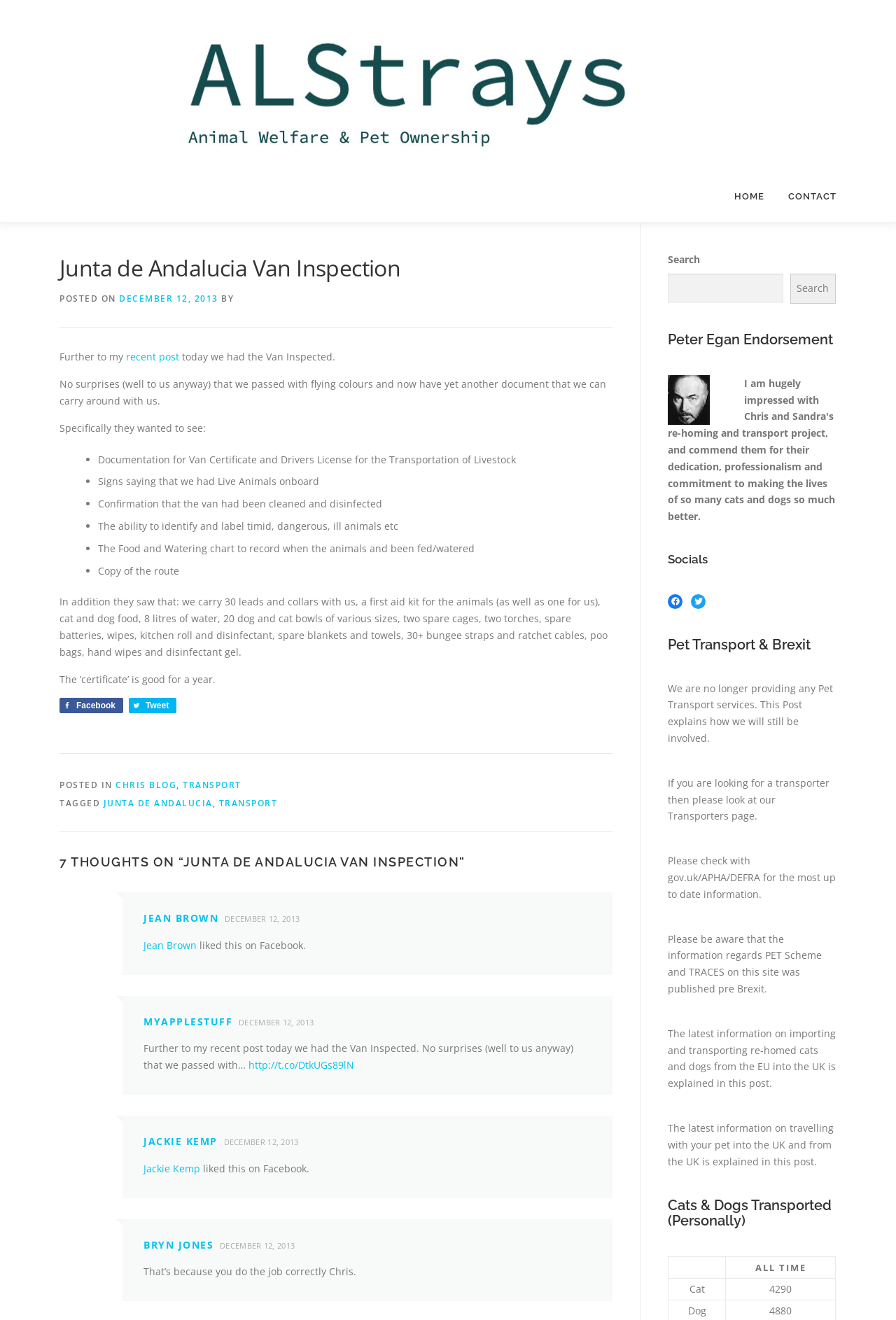Extract the bounding box coordinates for the UI element described by the text: "our Transporters page.". The coordinates should be in the form of [left, top, right, bottom] with values between 0 and 1.

[0.745, 0.601, 0.866, 0.623]